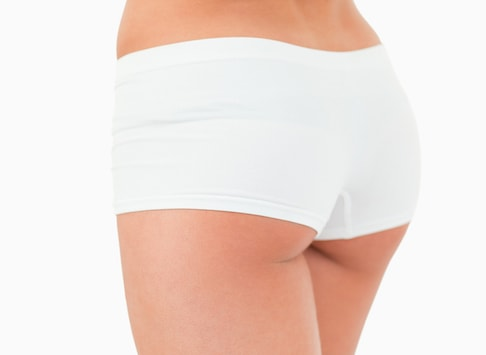What is the focus of the buttock augmentation procedures?
Answer the question with as much detail as possible.

According to the caption, the buttock augmentation procedures, such as butt lifts, implants, and fat grafting, aim to enhance the size and shape of the buttocks, resulting in a rejuvenated and contoured appearance.